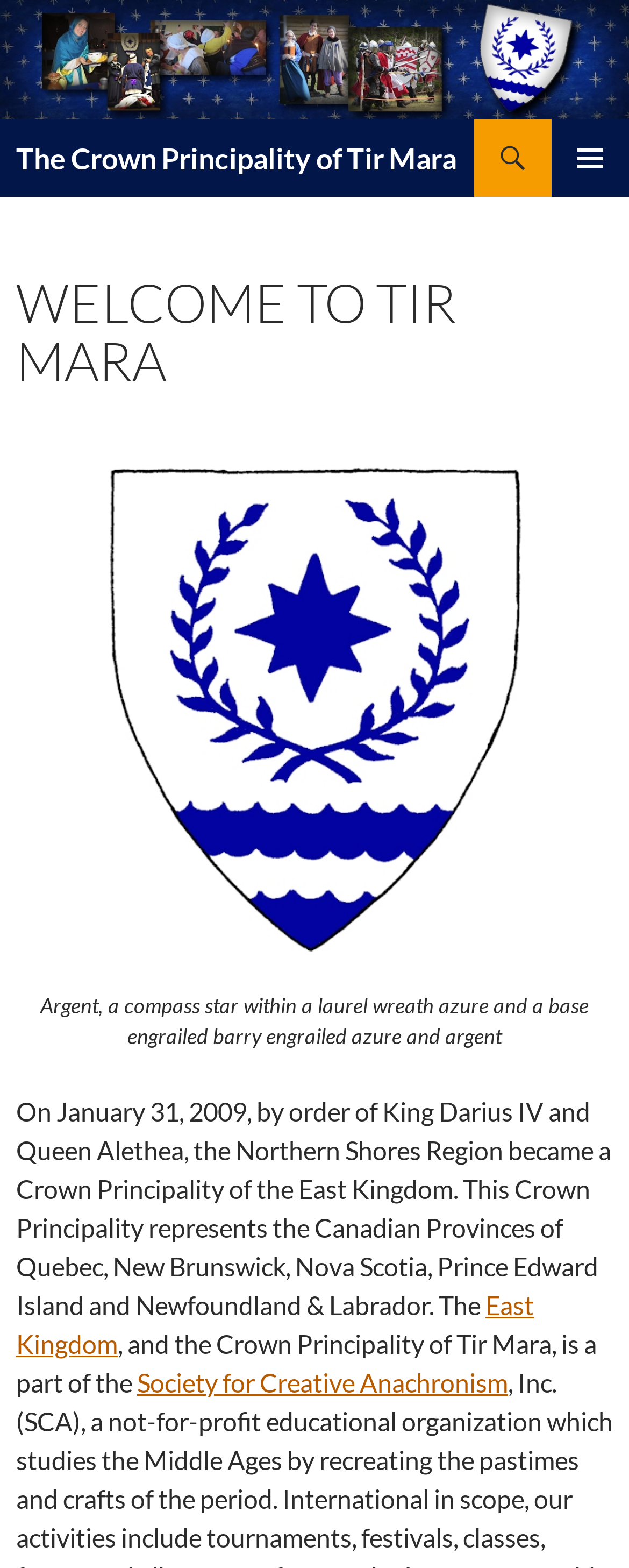Respond with a single word or phrase for the following question: 
What is the name of the organization that the Crown Principality of Tir Mara is a part of?

Society for Creative Anachronism